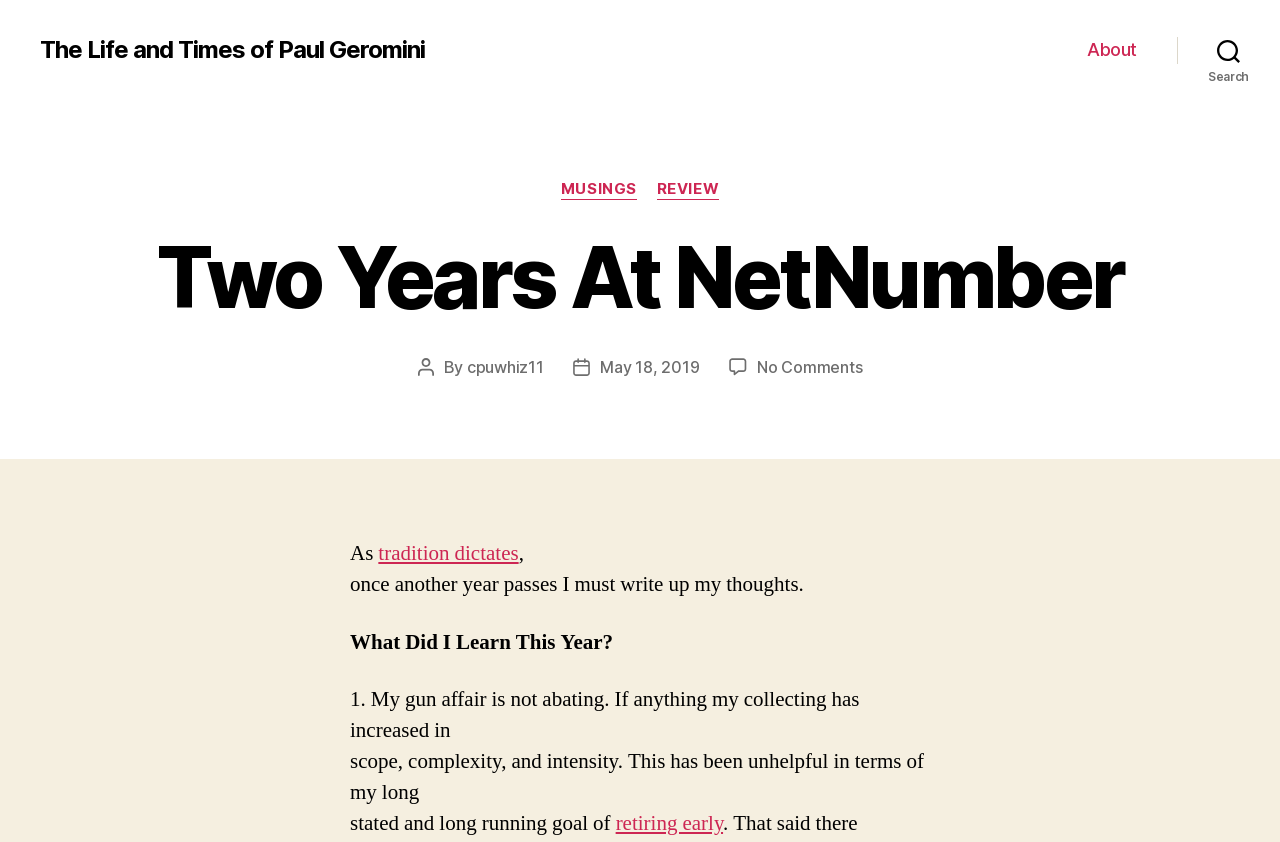Give a short answer using one word or phrase for the question:
What is the category of the post?

MUSINGS